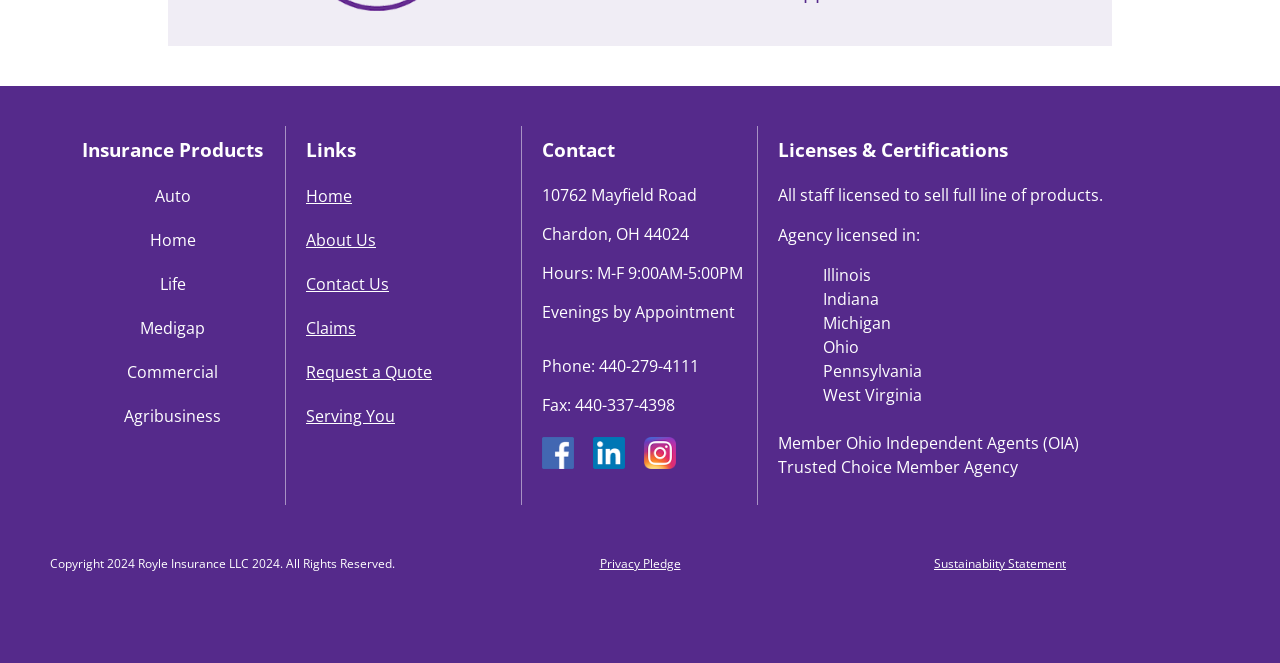Refer to the image and answer the question with as much detail as possible: What is the phone number of the insurance company?

The phone number of the insurance company is mentioned under the 'Contact' heading, which is 440-279-4111.